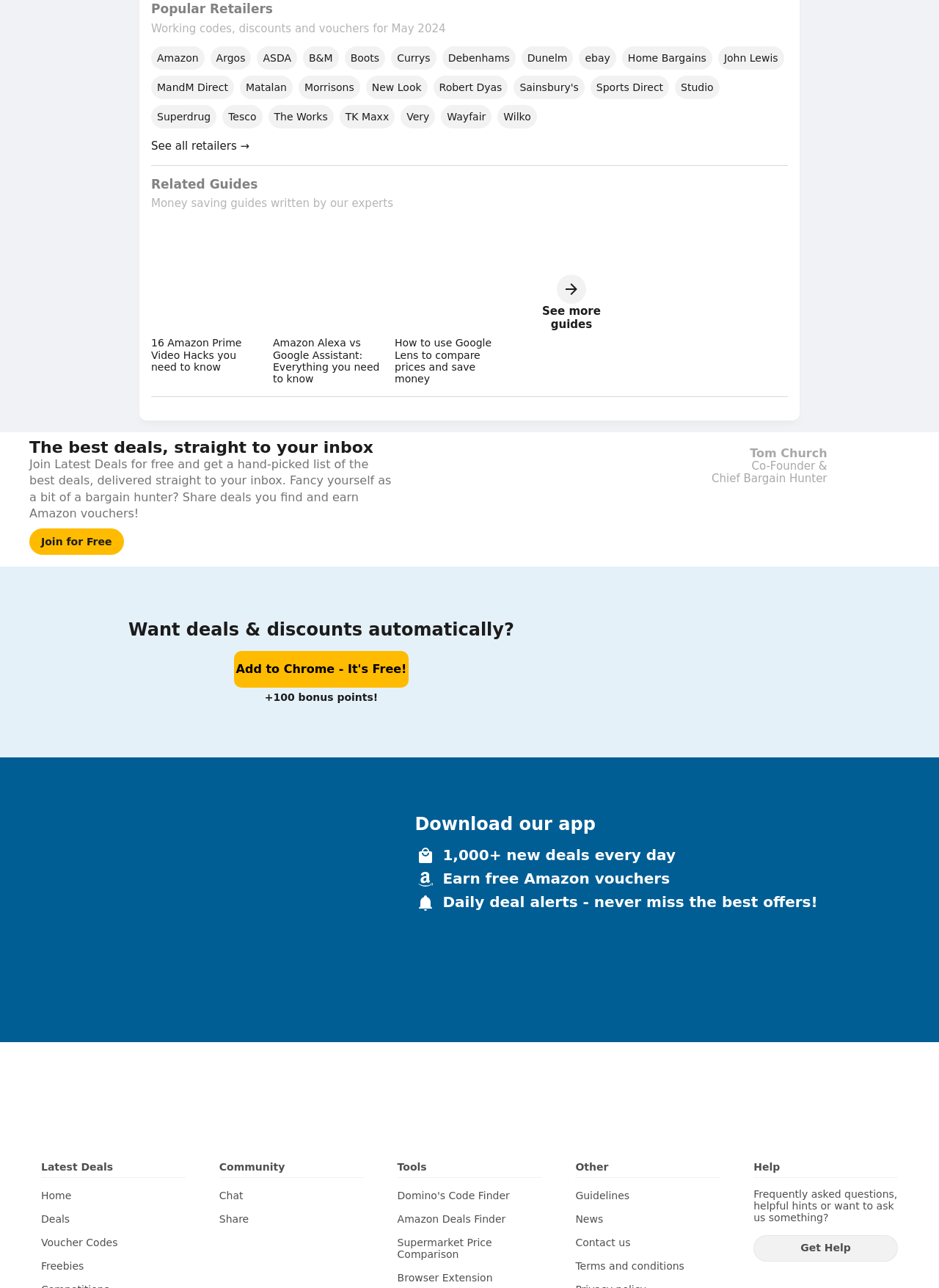What is the name of the co-founder and chief bargain hunter?
Examine the image and provide an in-depth answer to the question.

I found the name 'Tom Church' mentioned below the image of a person, with the title 'Co-Founder & Chief Bargain Hunter'.